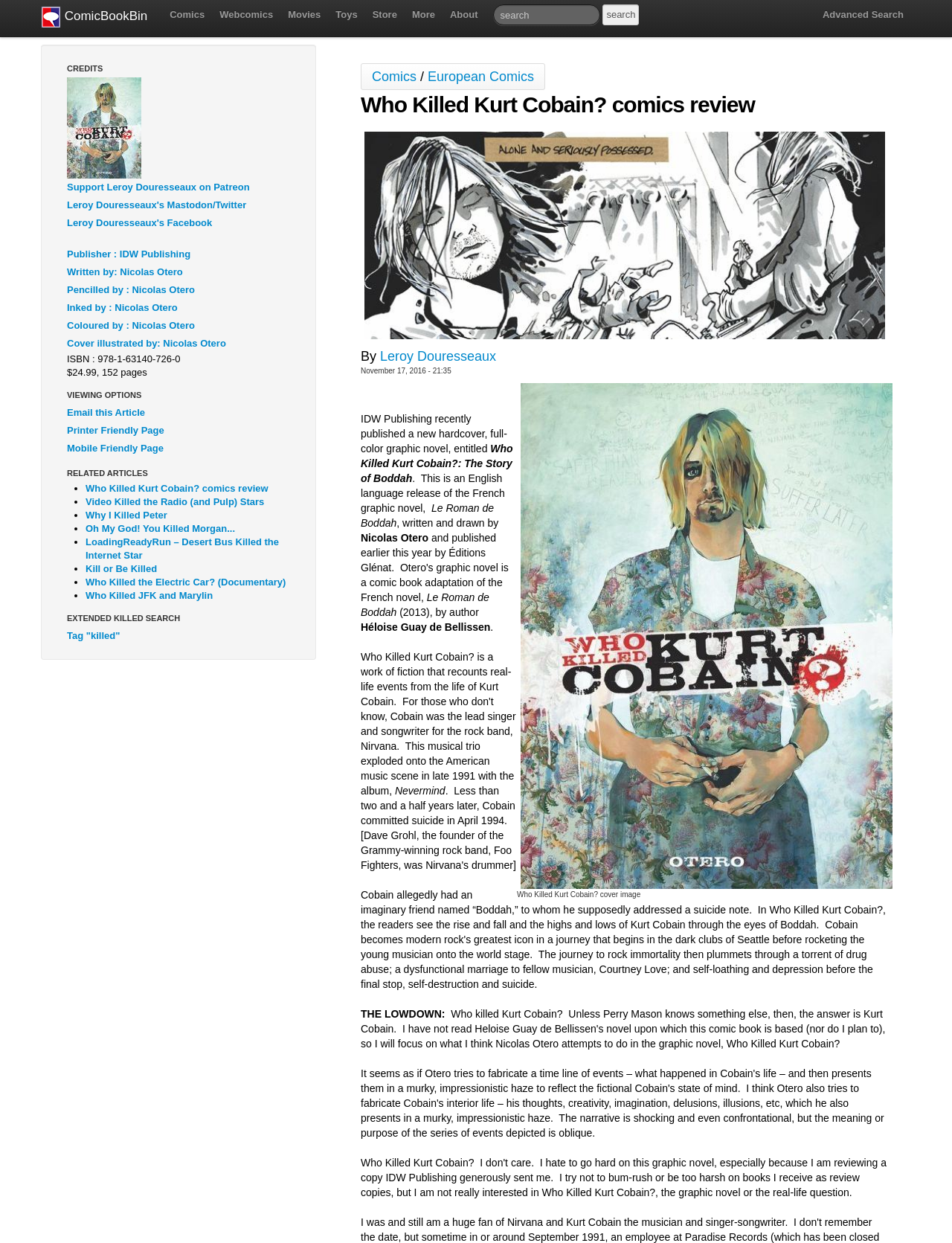Please specify the bounding box coordinates of the region to click in order to perform the following instruction: "Support Leroy Douresseaux on Patreon".

[0.059, 0.144, 0.316, 0.158]